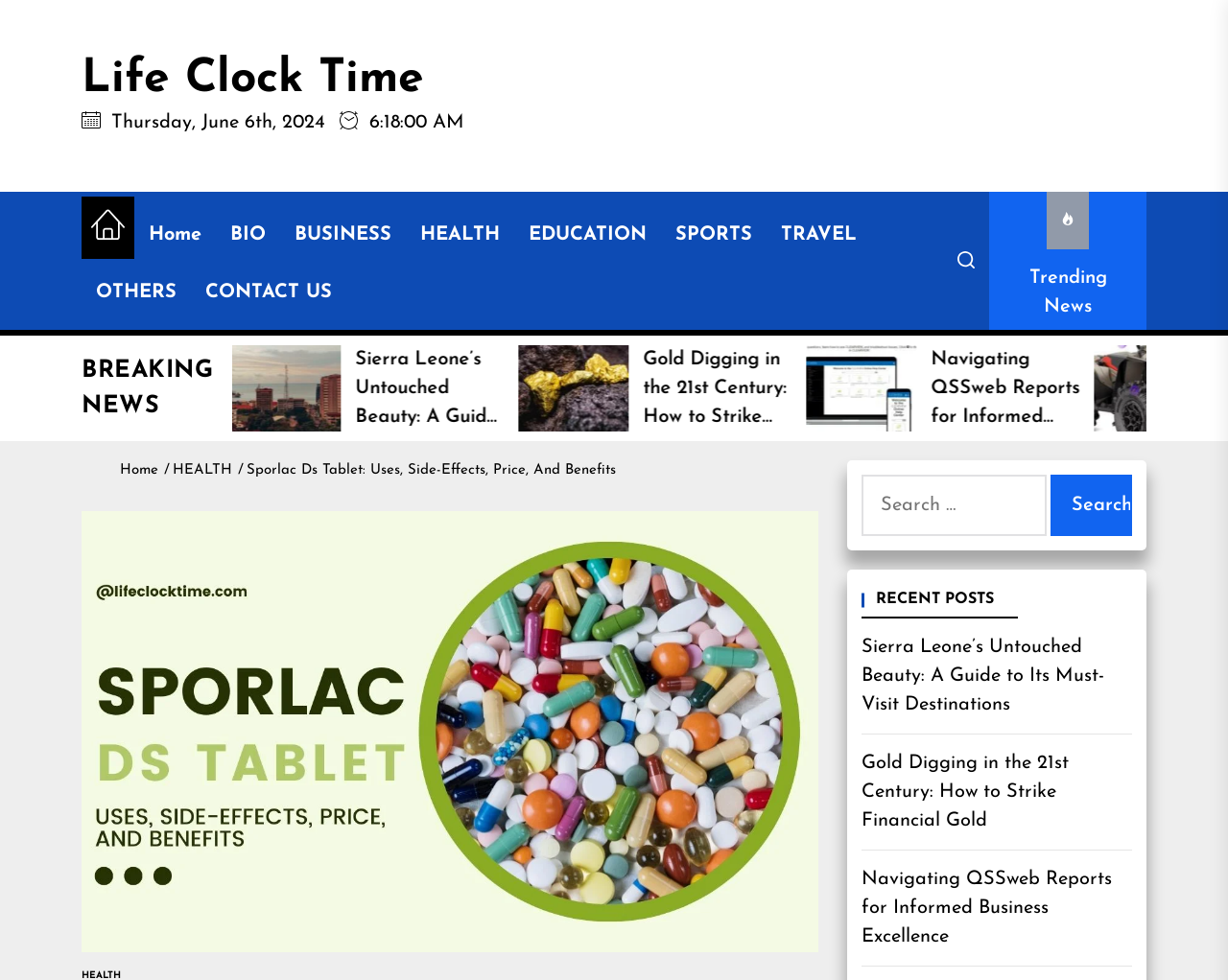Please identify the bounding box coordinates of where to click in order to follow the instruction: "Read the 'Sporlac Ds Tablet: Uses, Side-Effects, Price, And Benefits' article".

[0.201, 0.473, 0.502, 0.487]